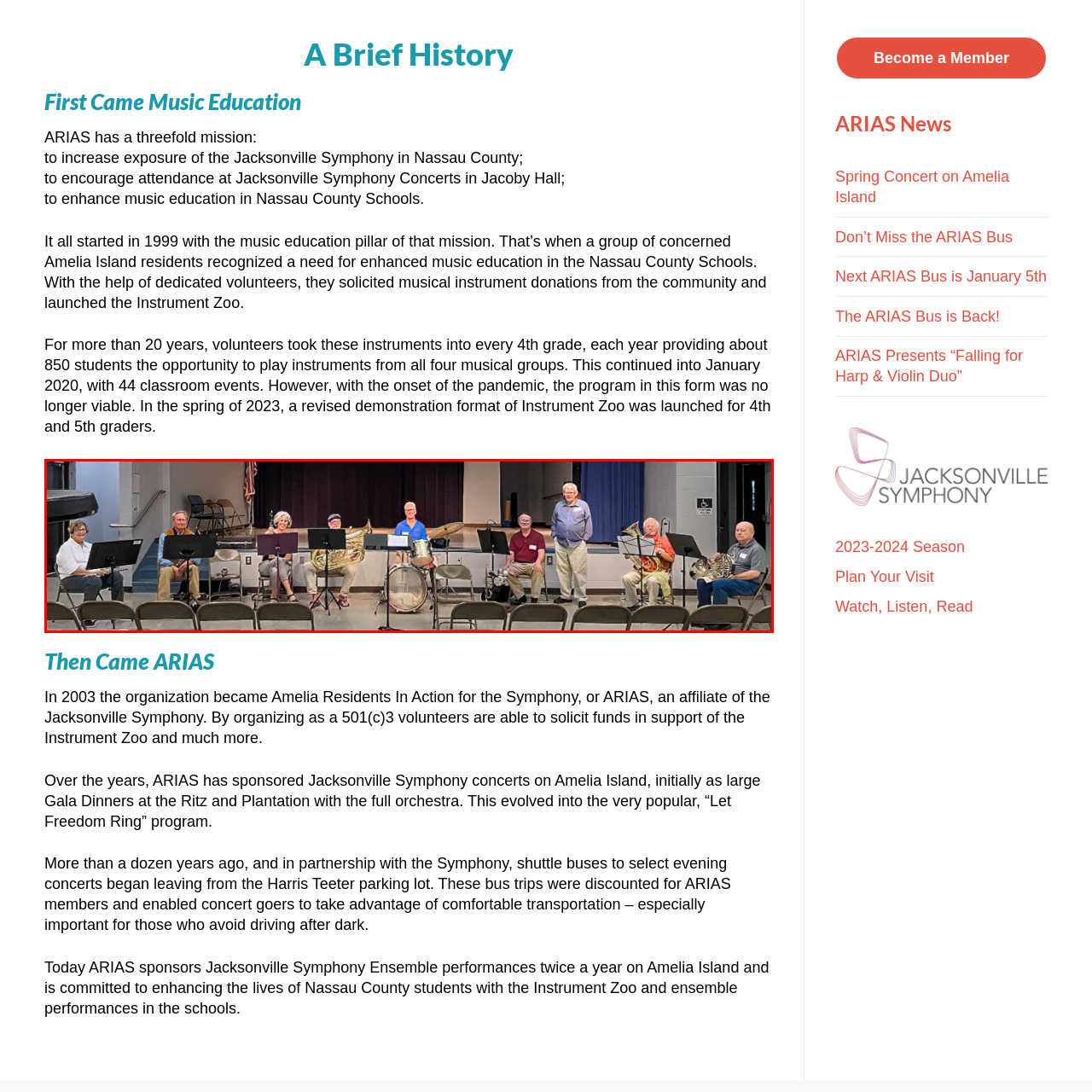Provide an in-depth description of the scene highlighted by the red boundary in the image.

The image captures a lively ensemble of musicians seated on a stage, preparing for a performance. The setting appears to be an indoor venue with a subtle curtain backdrop, partially lit to focus attention on the musicians. 

The group consists of eight individuals, each positioned in front of music stands, indicative of their orchestral setup. Various instruments are present, including brass instruments and percussions, suggesting an ensemble that likely features classical or symphonic pieces. The musicians display a range of expressions, from focused concentration to warm smiles, reflecting their camaraderie and passion for music.

This moment is a part of the broader context of ARIAS (Amelia Residents In Action for the Symphony), an organization dedicated to enhancing music education and exposure in Nassau County, which began its journey in 1999 with initiatives like the Instrument Zoo to benefit local schools. The significance of this image lies in its representation of community involvement in music education and the joy of live performance.